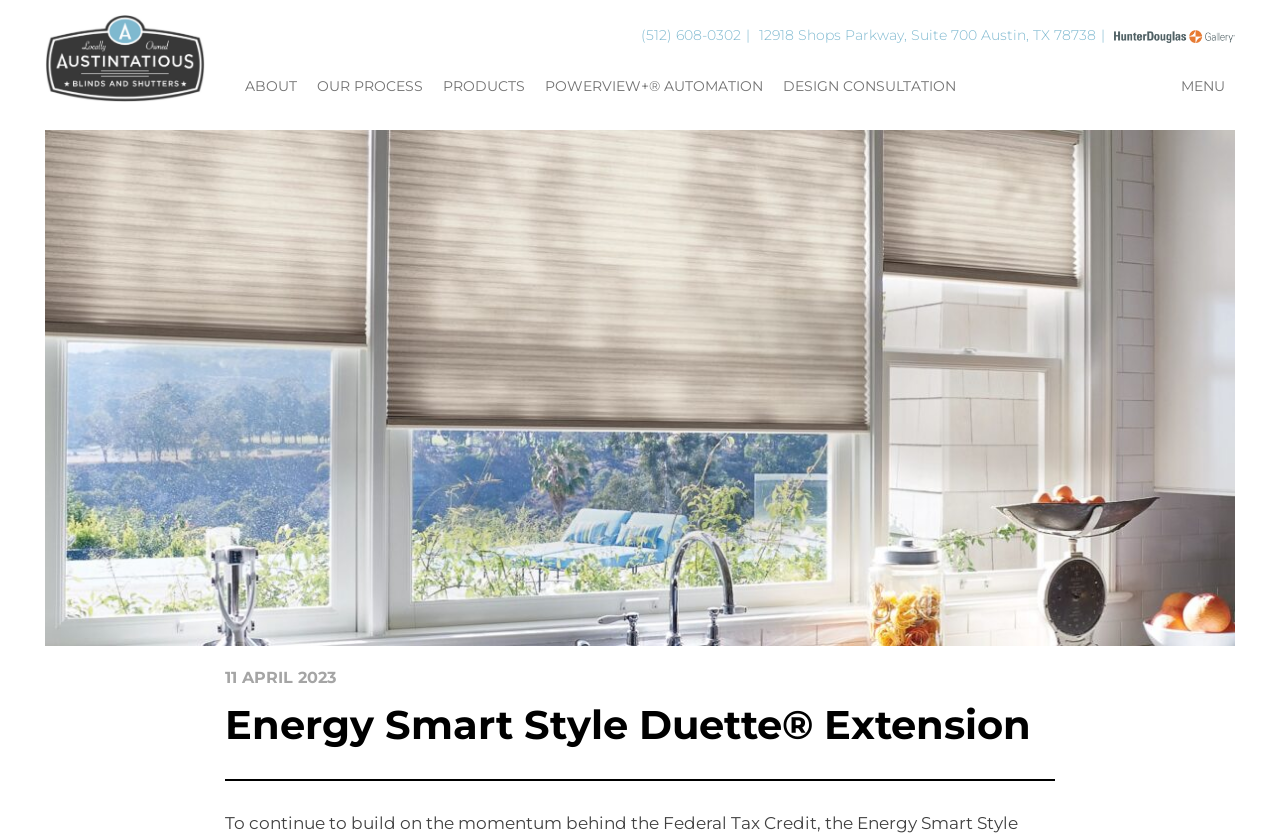What is the date mentioned on the webpage?
Please answer using one word or phrase, based on the screenshot.

11 APRIL 2023